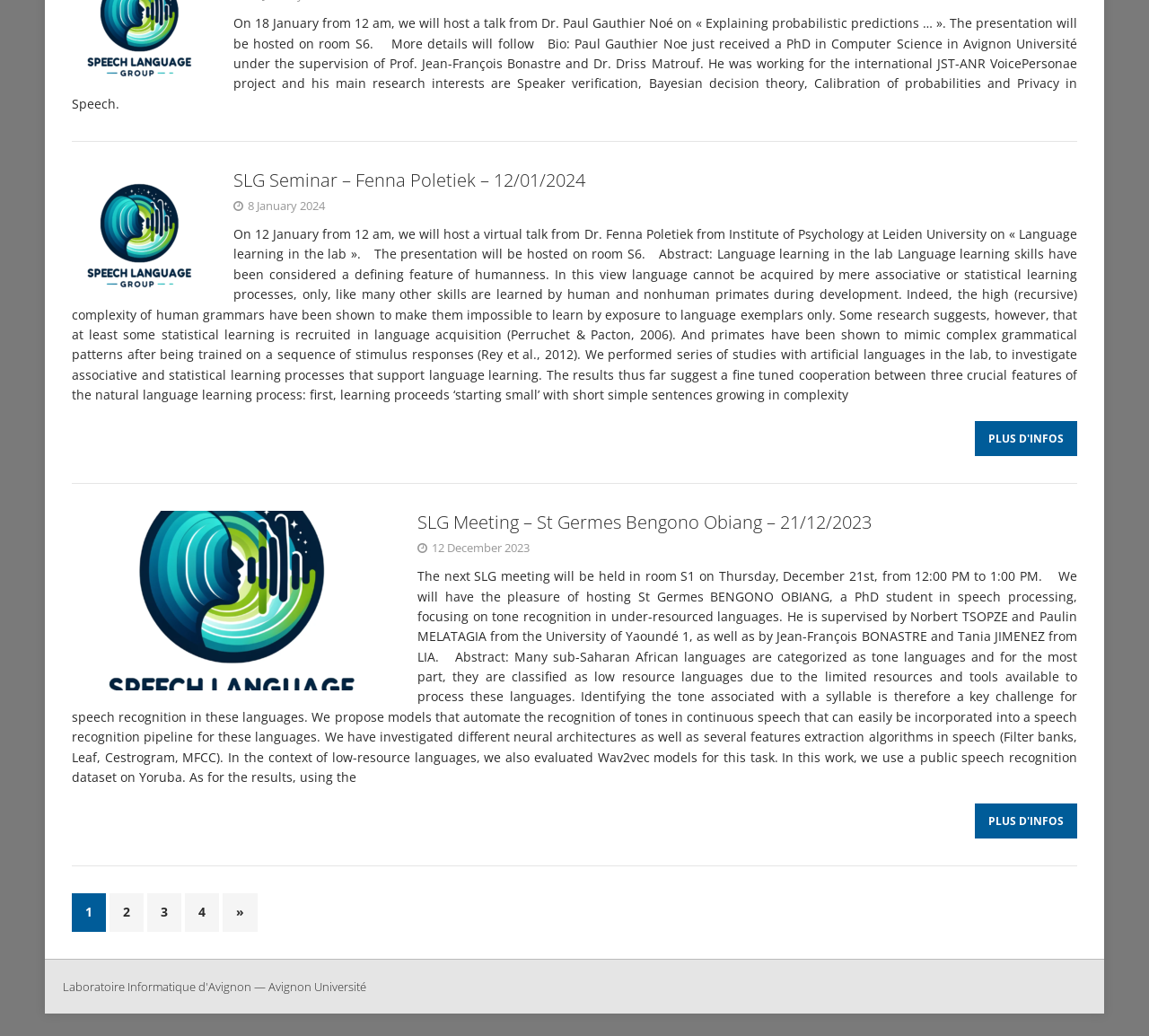Show the bounding box coordinates for the HTML element as described: "Plus d'infos".

[0.848, 0.776, 0.938, 0.81]